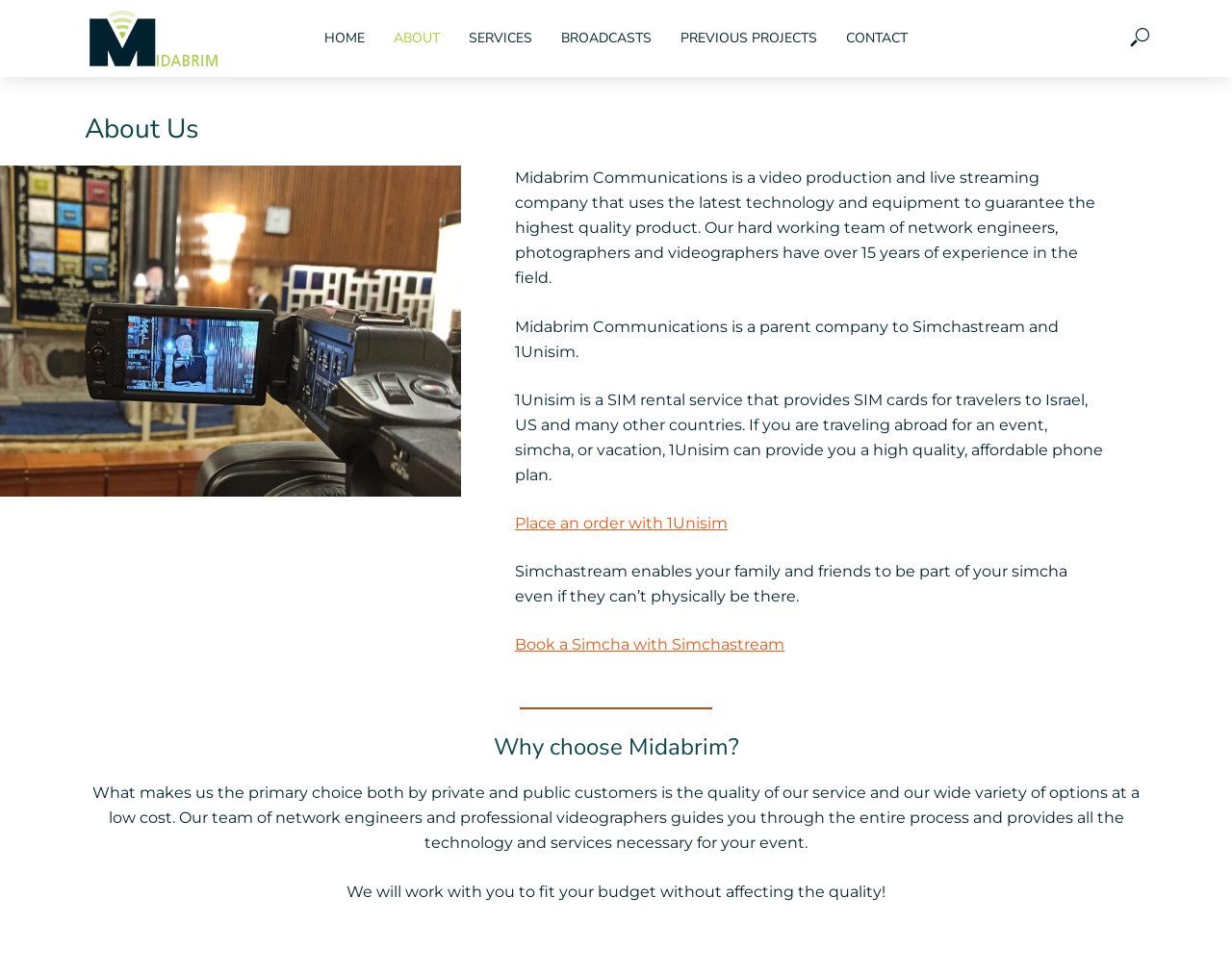Find the bounding box coordinates of the clickable area that will achieve the following instruction: "Book a Simcha with Simchastream".

[0.418, 0.652, 0.637, 0.671]